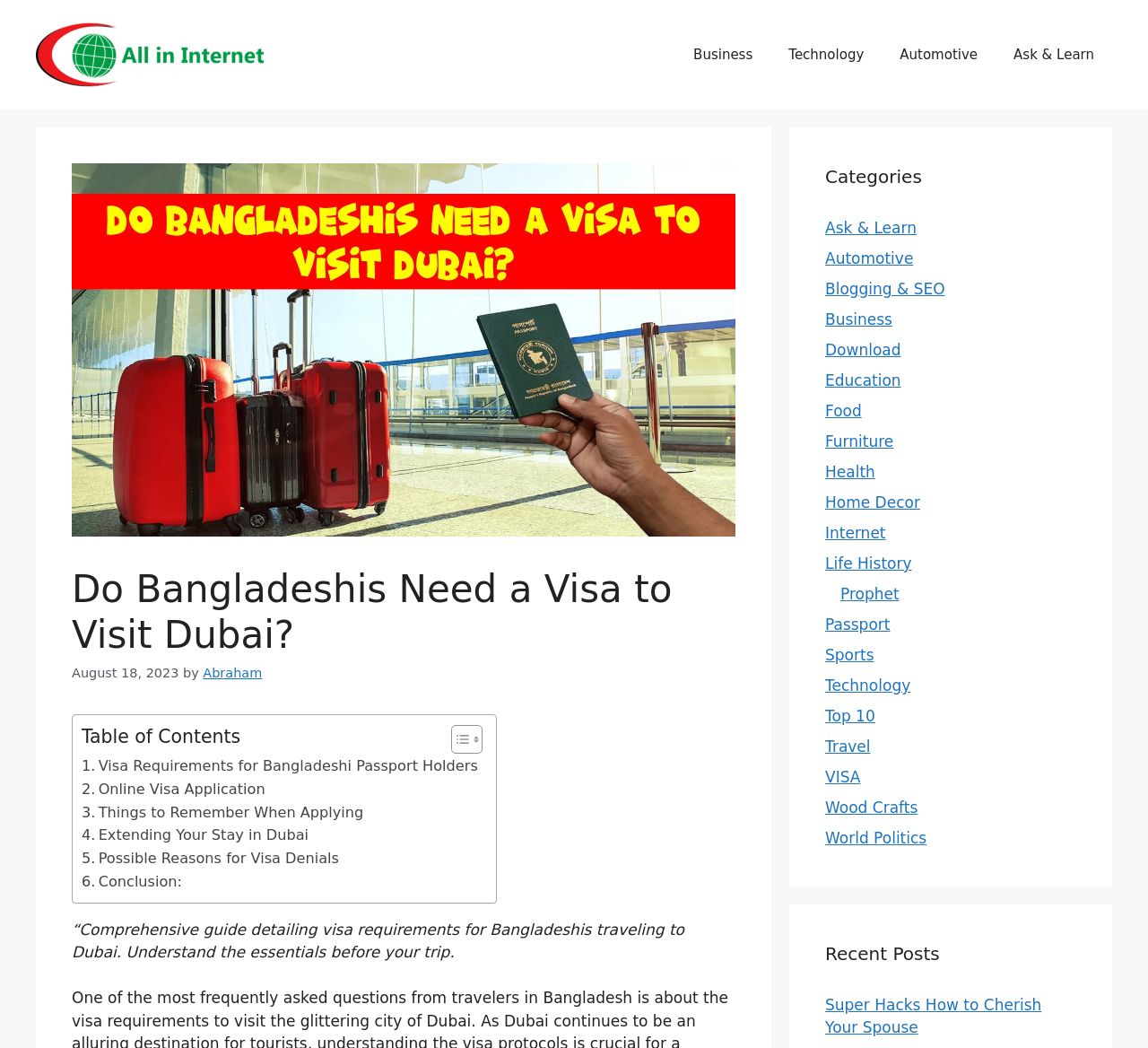What is the date of the article?
Using the image, answer in one word or phrase.

August 18, 2023